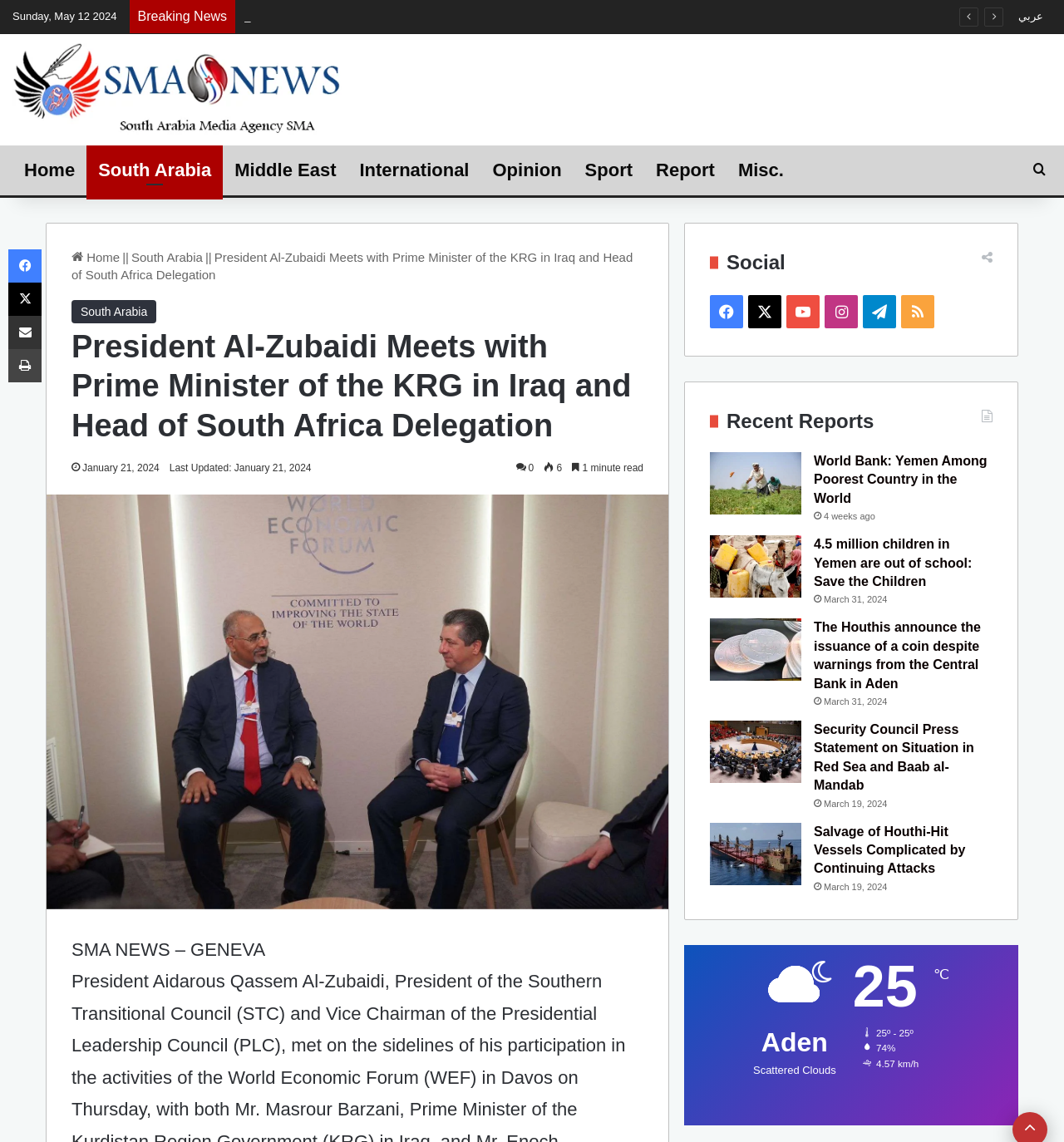What is the current weather condition in Aden?
Offer a detailed and exhaustive answer to the question.

The current weather condition in Aden can be found in the primary sidebar section of the webpage, where it is written 'Scattered Clouds'.